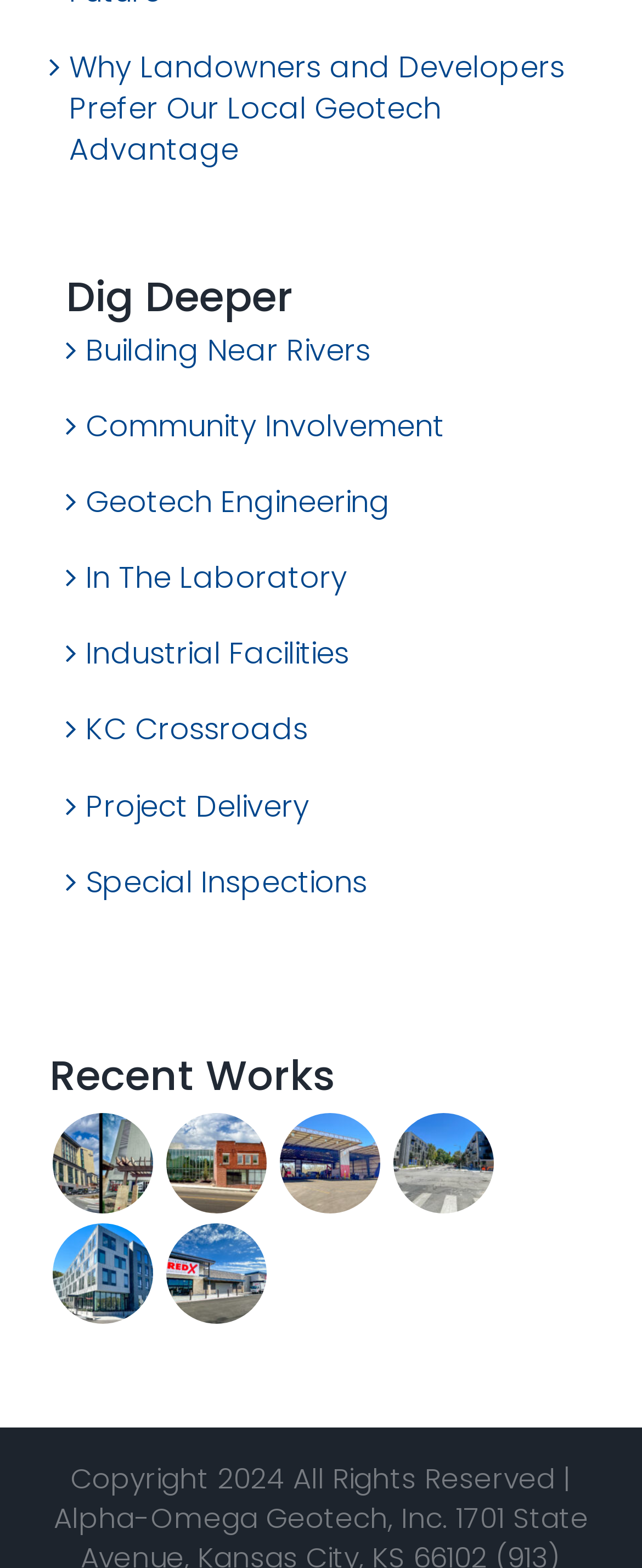Can you specify the bounding box coordinates for the region that should be clicked to fulfill this instruction: "Click on the 'Fresh Daily News' link".

None